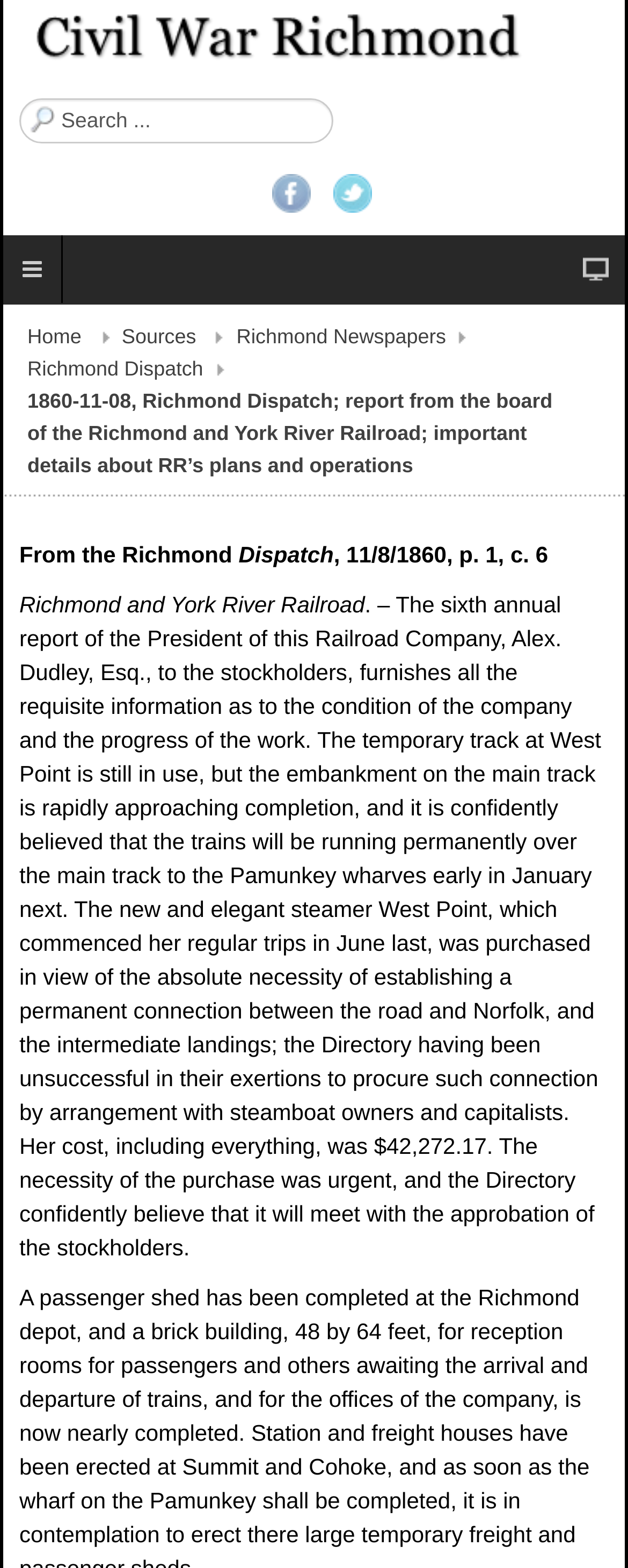What is the name of the railroad company mentioned?
Using the picture, provide a one-word or short phrase answer.

Richmond and York River Railroad